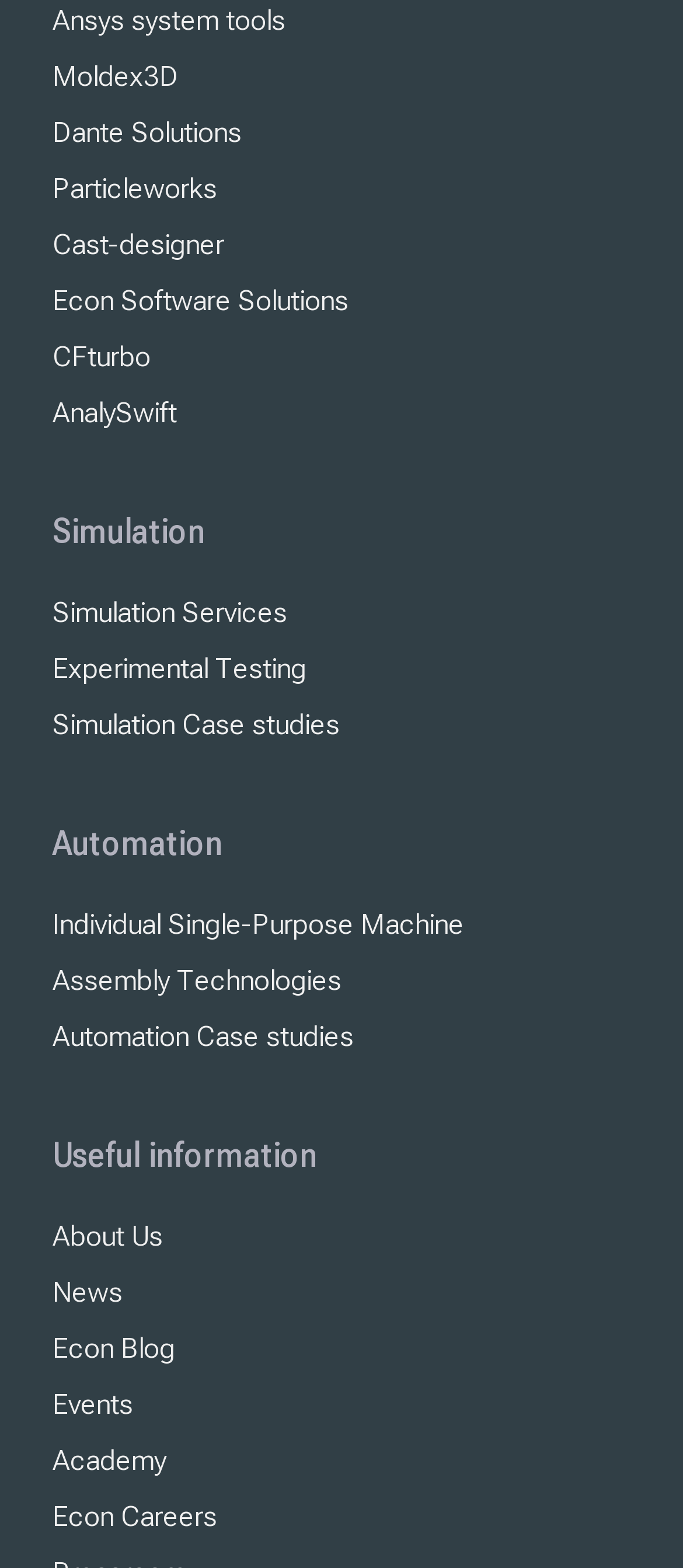Bounding box coordinates are to be given in the format (top-left x, top-left y, bottom-right x, bottom-right y). All values must be floating point numbers between 0 and 1. Provide the bounding box coordinate for the UI element described as: Simulation Case studies

[0.077, 0.451, 0.497, 0.472]